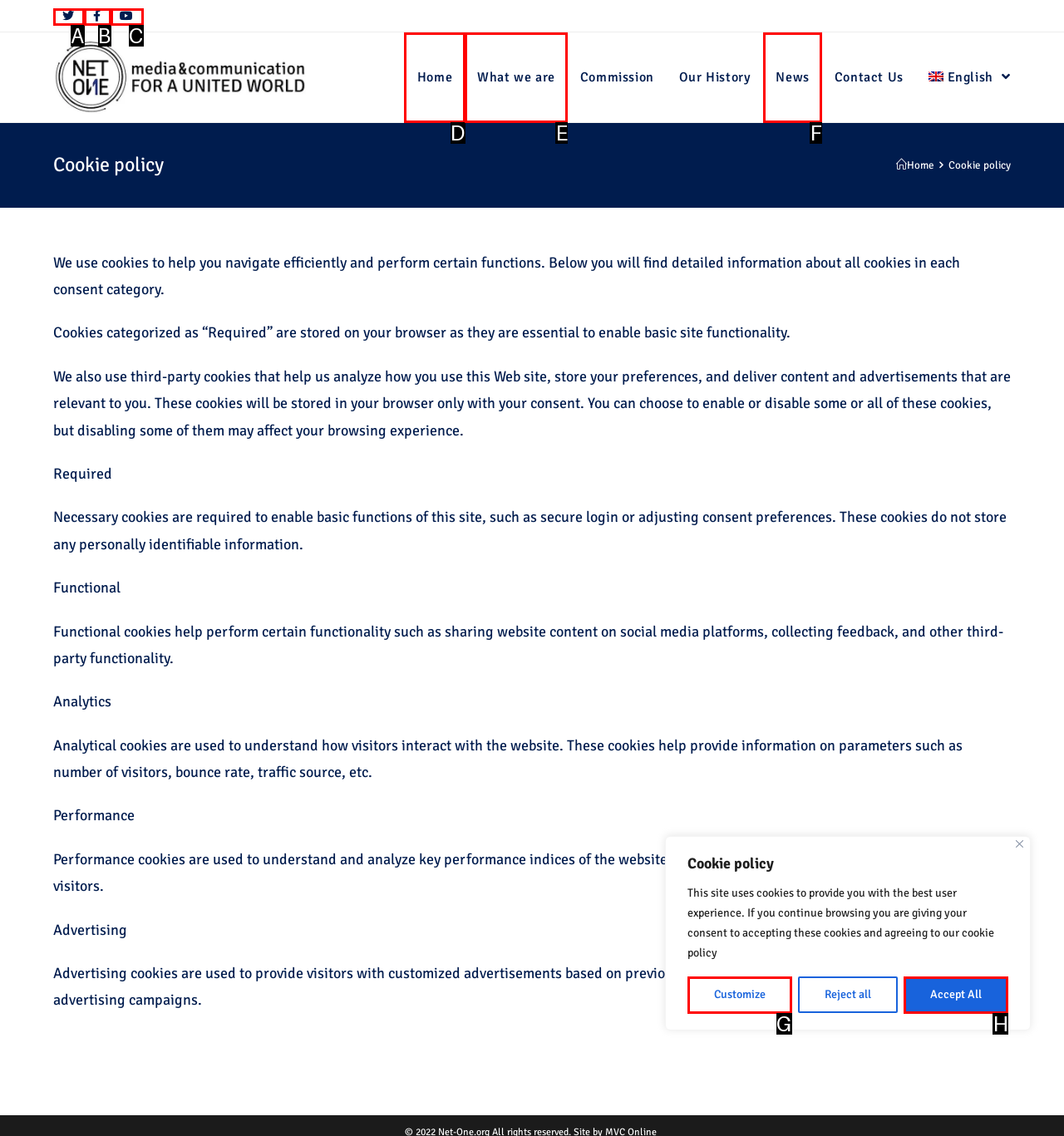Which option best describes: What we are
Respond with the letter of the appropriate choice.

E